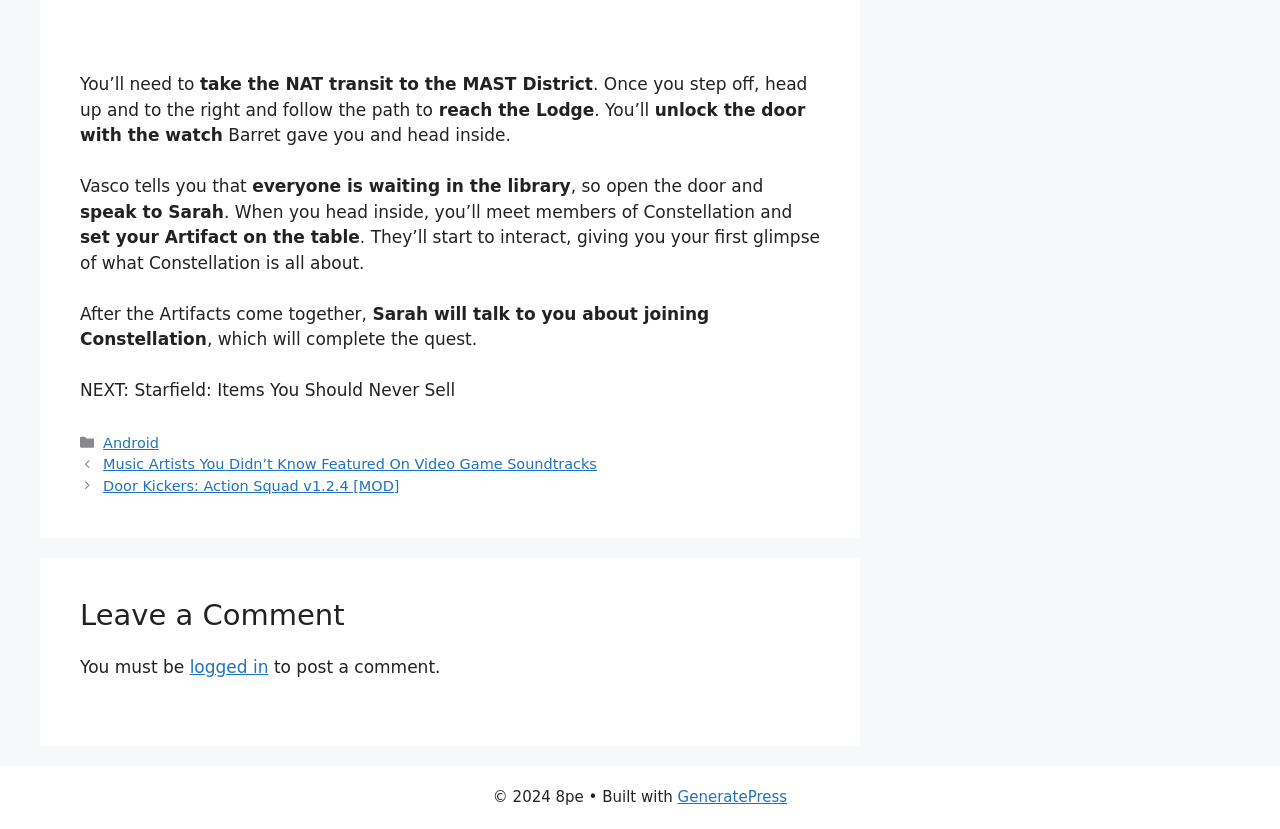Bounding box coordinates are specified in the format (top-left x, top-left y, bottom-right x, bottom-right y). All values are floating point numbers bounded between 0 and 1. Please provide the bounding box coordinate of the region this sentence describes: GeneratePress

[0.529, 0.951, 0.615, 0.973]